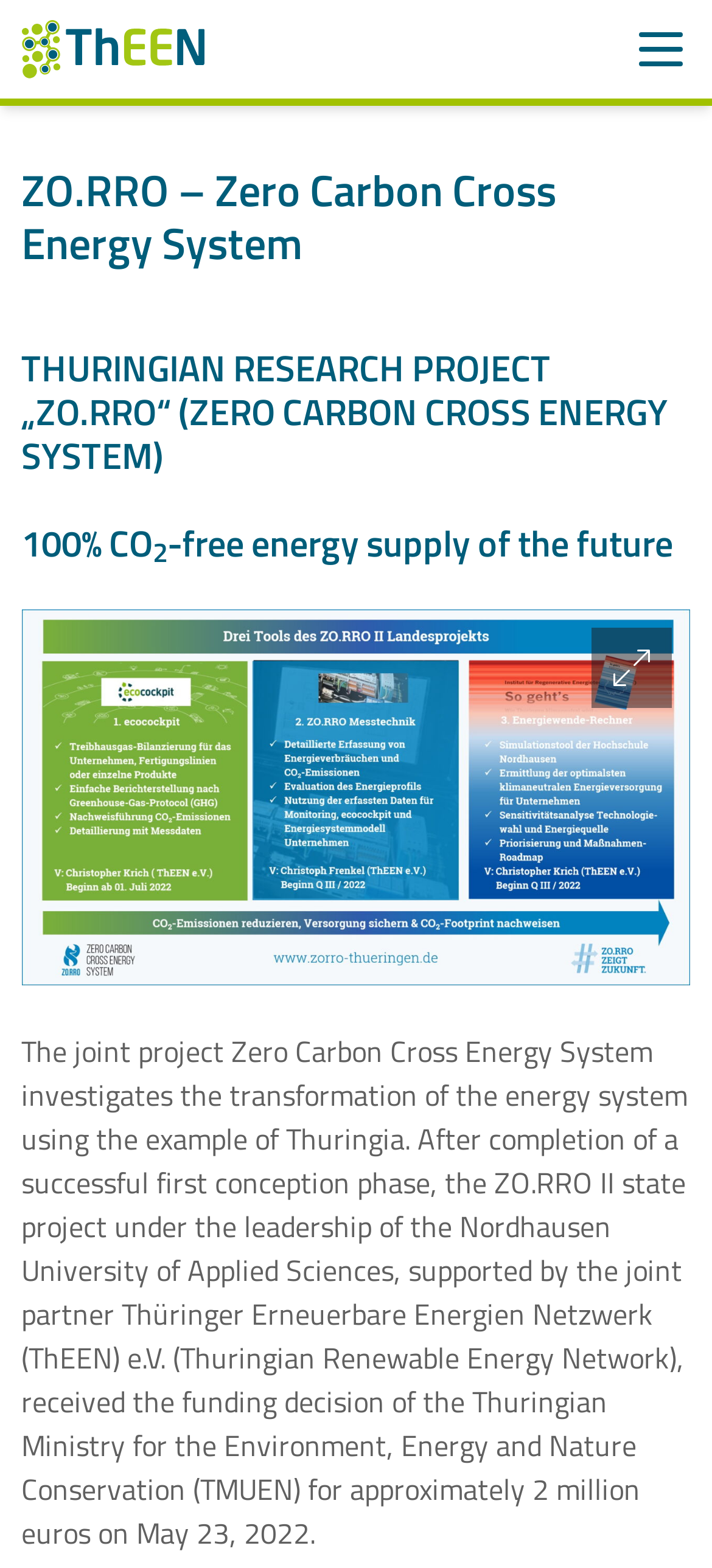Can you determine the main header of this webpage?

ZO.RRO – Zero Carbon Cross Energy System